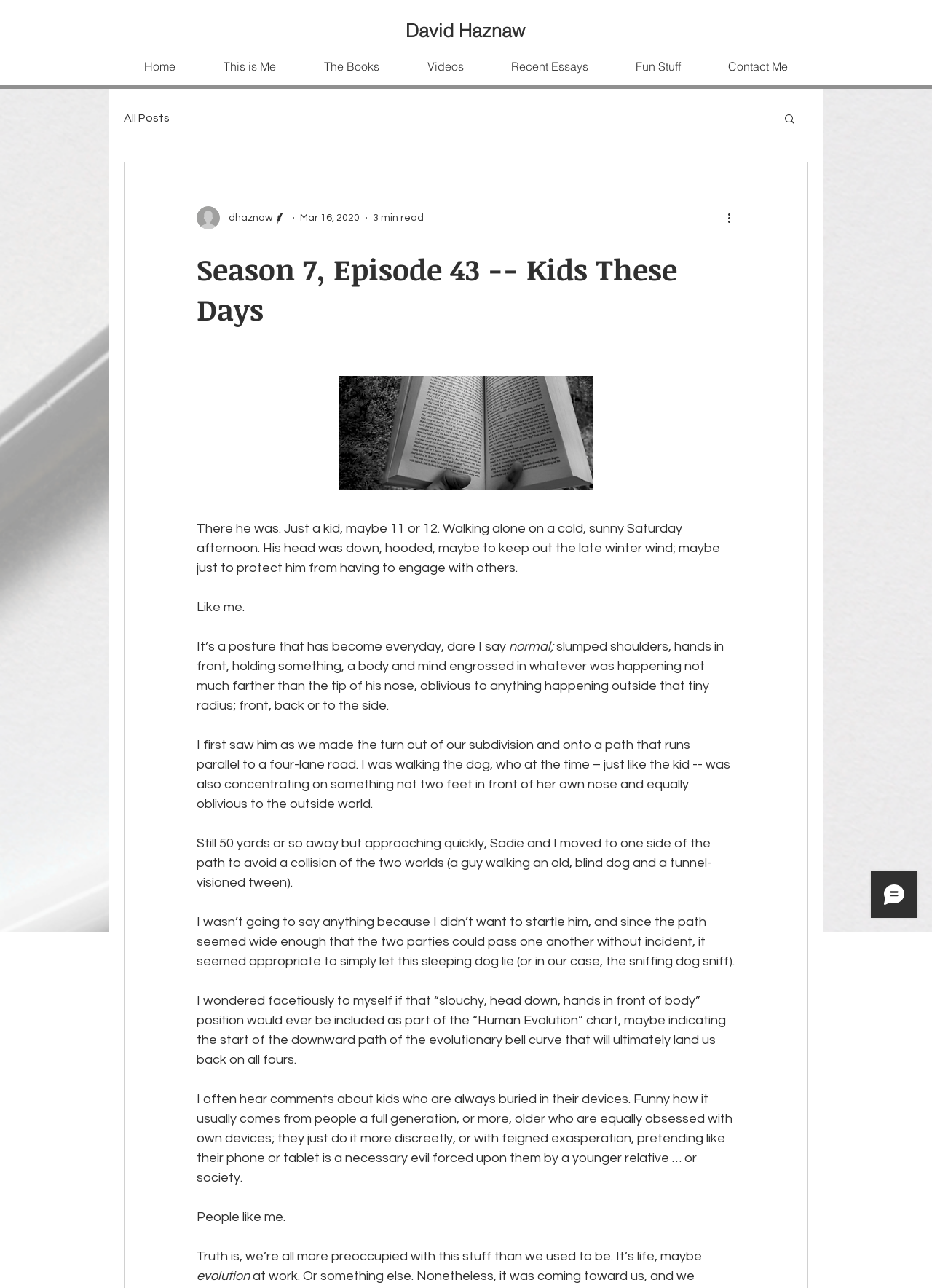What is the kid doing in the story?
Please answer the question with as much detail and depth as you can.

The story describes a kid walking alone on a cold, sunny Saturday afternoon with his head down, hooded, maybe to keep out the late winter wind or to protect him from having to engage with others. This suggests that the kid is walking alone.